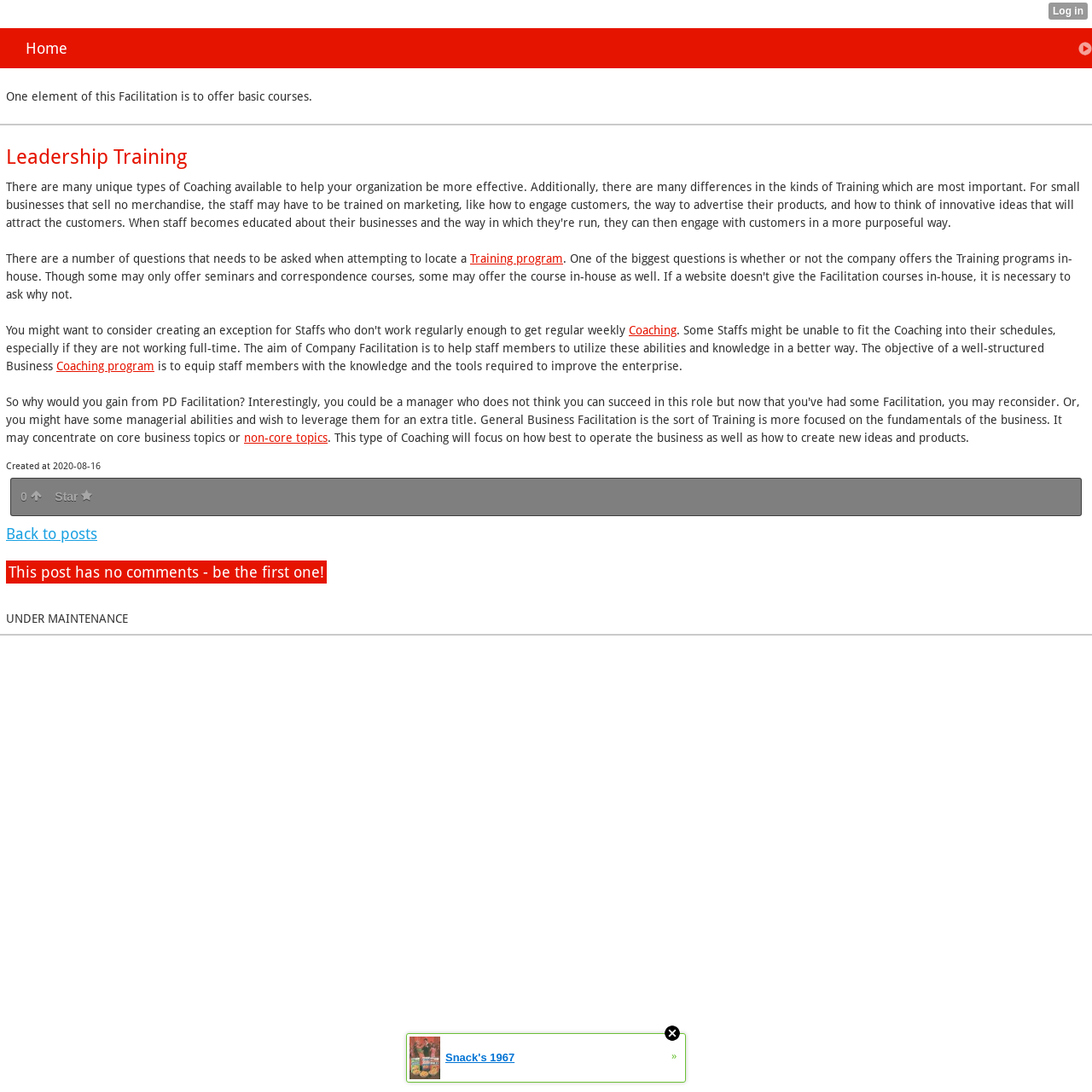Bounding box coordinates must be specified in the format (top-left x, top-left y, bottom-right x, bottom-right y). All values should be floating point numbers between 0 and 1. What are the bounding box coordinates of the UI element described as: Home

[0.012, 0.026, 0.998, 0.062]